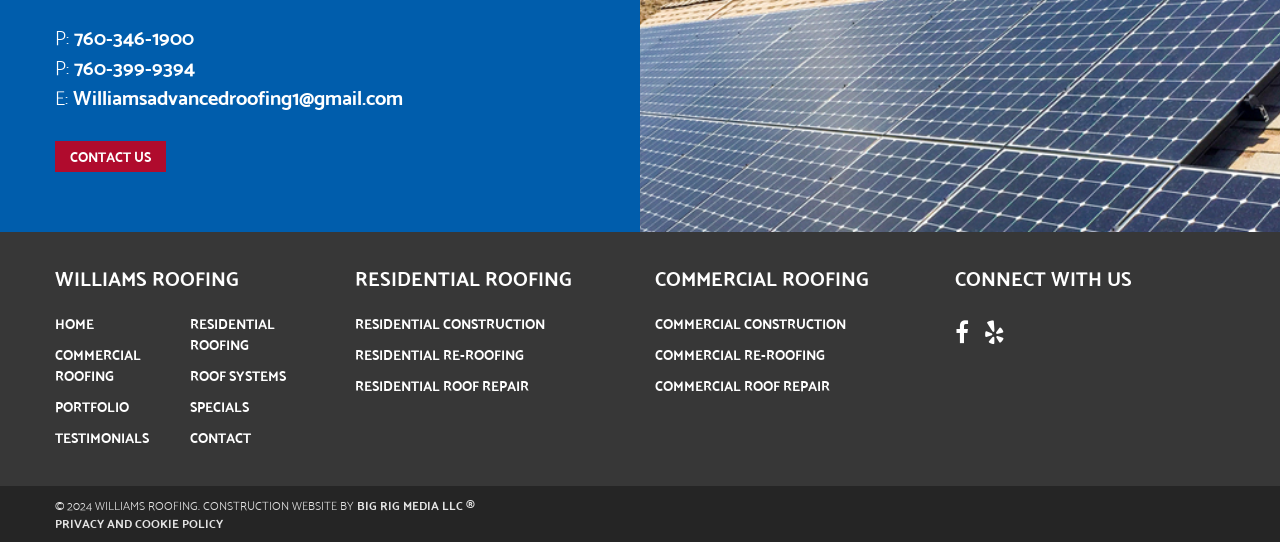Calculate the bounding box coordinates of the UI element given the description: "Commercial Roof Repair".

[0.512, 0.688, 0.648, 0.733]